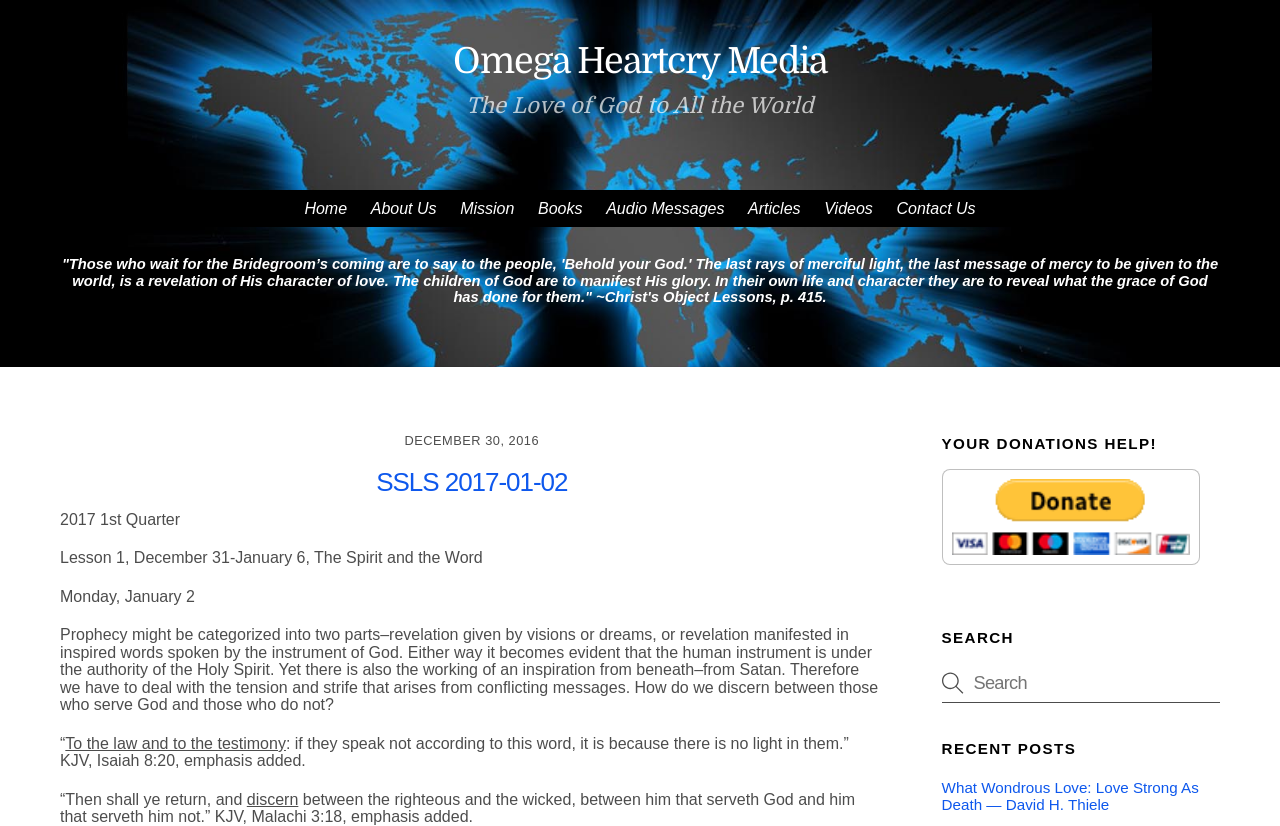Please predict the bounding box coordinates of the element's region where a click is necessary to complete the following instruction: "Read the 'What Wondrous Love: Love Strong As Death — David H. Thiele' post". The coordinates should be represented by four float numbers between 0 and 1, i.e., [left, top, right, bottom].

[0.736, 0.943, 0.937, 0.984]